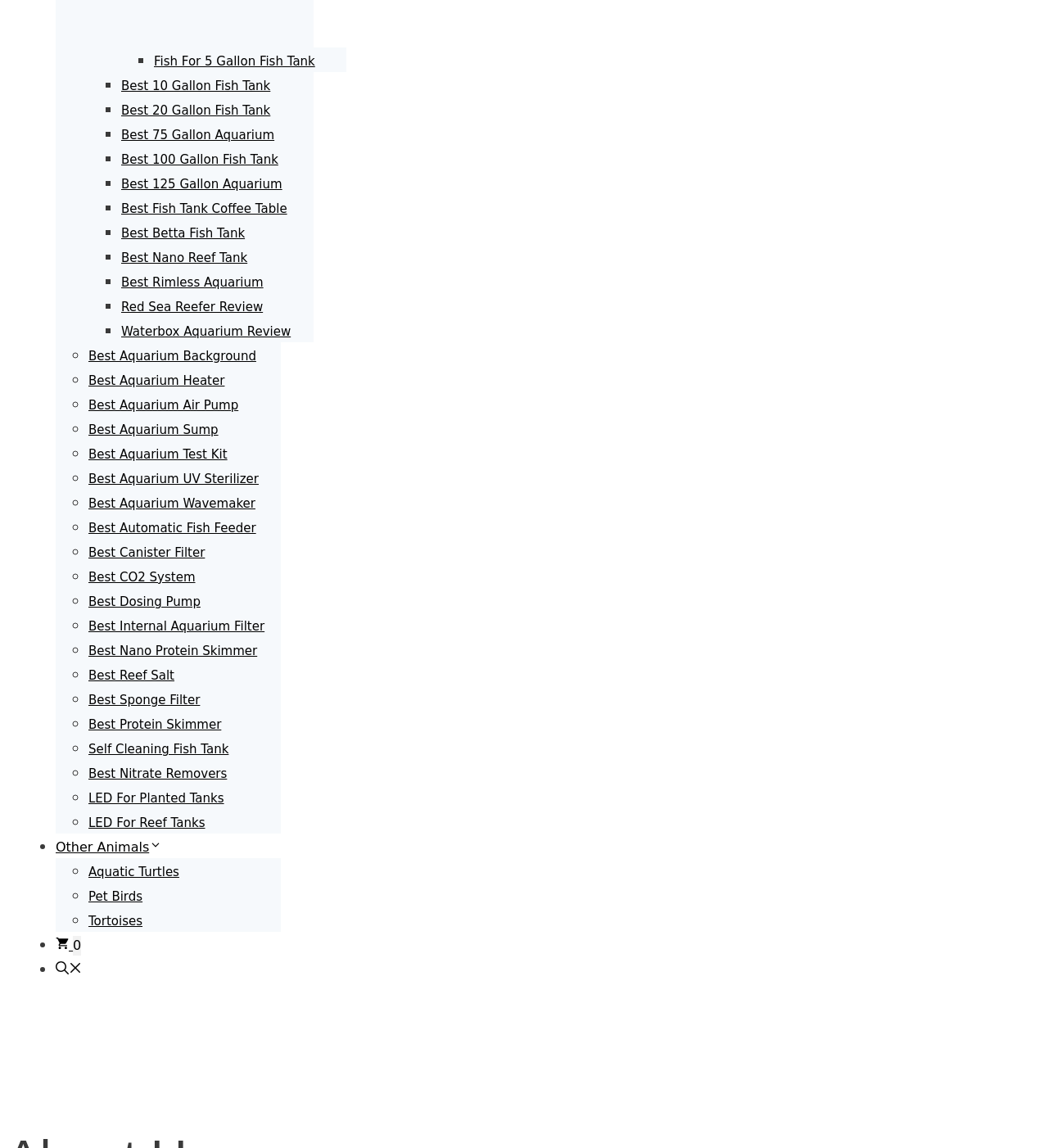How many types of aquariums are listed?
Look at the image and answer the question using a single word or phrase.

7